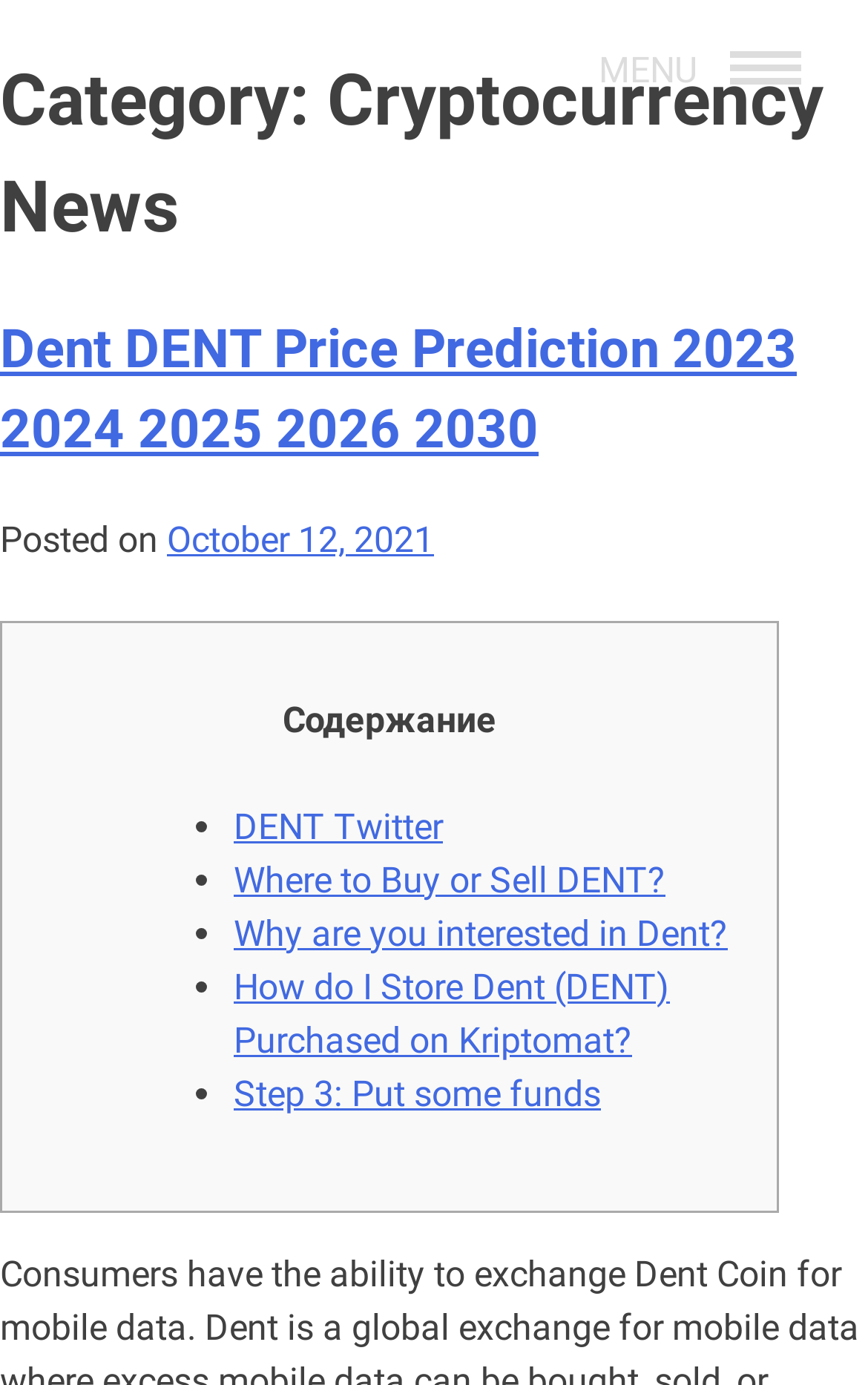What are the topics discussed in the article?
Based on the image, please offer an in-depth response to the question.

The topics discussed in the article can be determined by looking at the list of links under the LayoutTable element, which includes links to topics such as 'DENT Twitter', 'Where to Buy or Sell DENT?', and others.